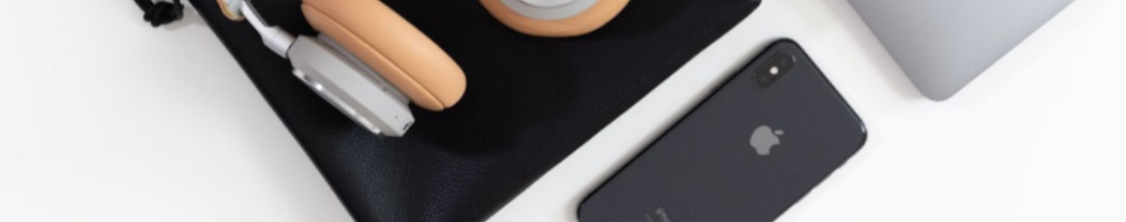Explain what is happening in the image with as much detail as possible.

This image showcases a stylish assortment of tech accessories that highlight modern audio and mobile devices. At the forefront, a pair of sleek headphones with a light tan cushion sit comfortably on a black textured surface. The headphones, designed for premium sound and comfort, are alongside a sophisticated black iPhone with the iconic Apple logo displayed prominently on its back. In the background, a silver laptop hints at a workspace that’s both functional and chic. This arrangement encapsulates a blend of contemporary style and cutting-edge technology, making it ideal for anyone looking to enhance their audio experience on the go.